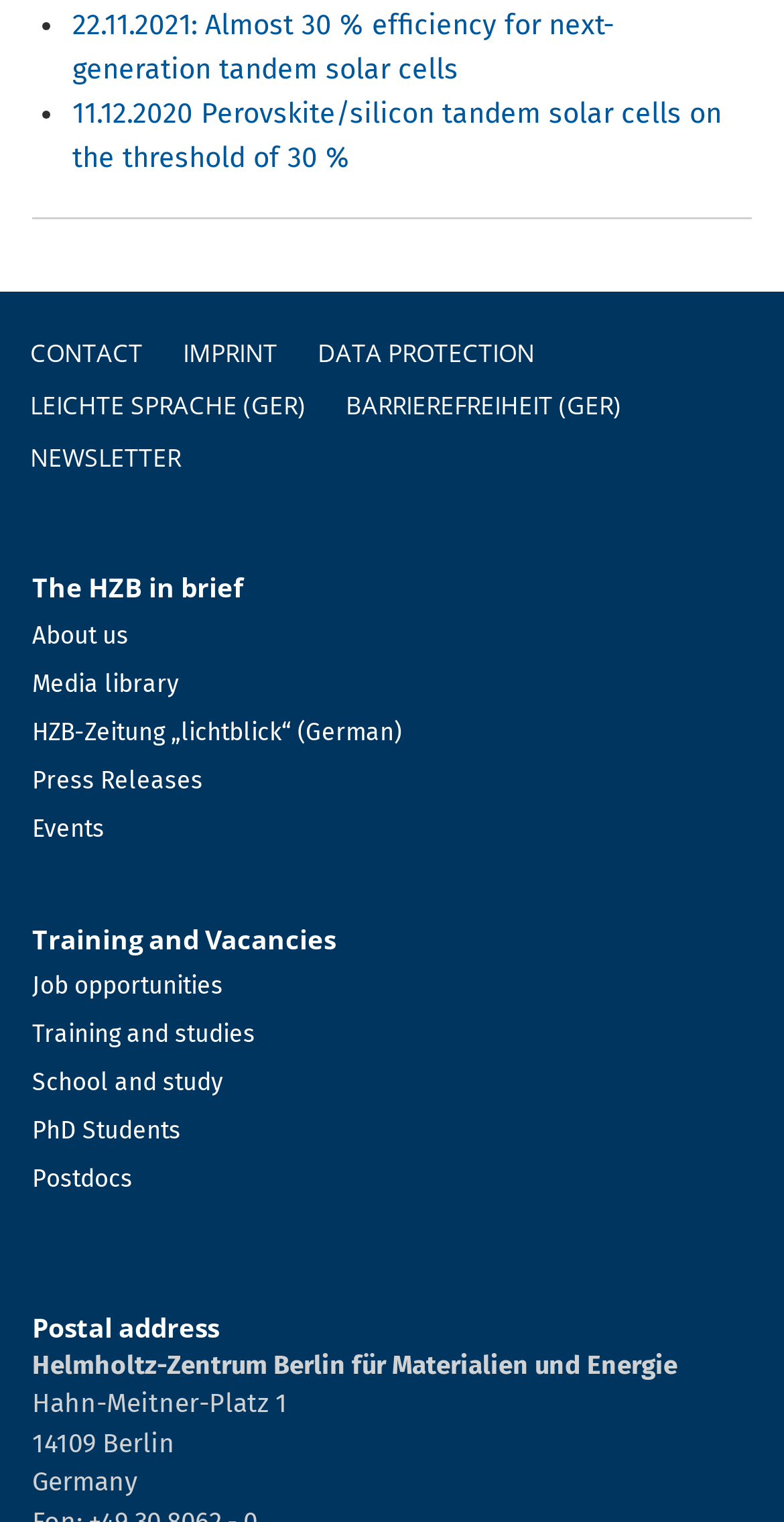Kindly respond to the following question with a single word or a brief phrase: 
What is the topic of the first news article?

Tandem solar cells